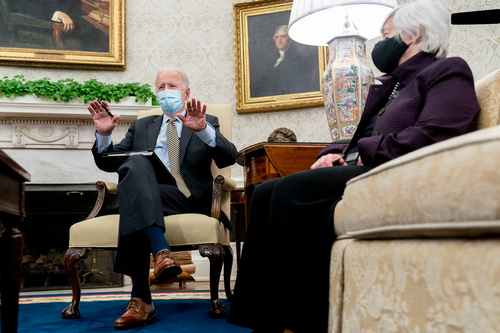Please give a concise answer to this question using a single word or phrase: 
What type of decor is in the background?

Classic presidential decor